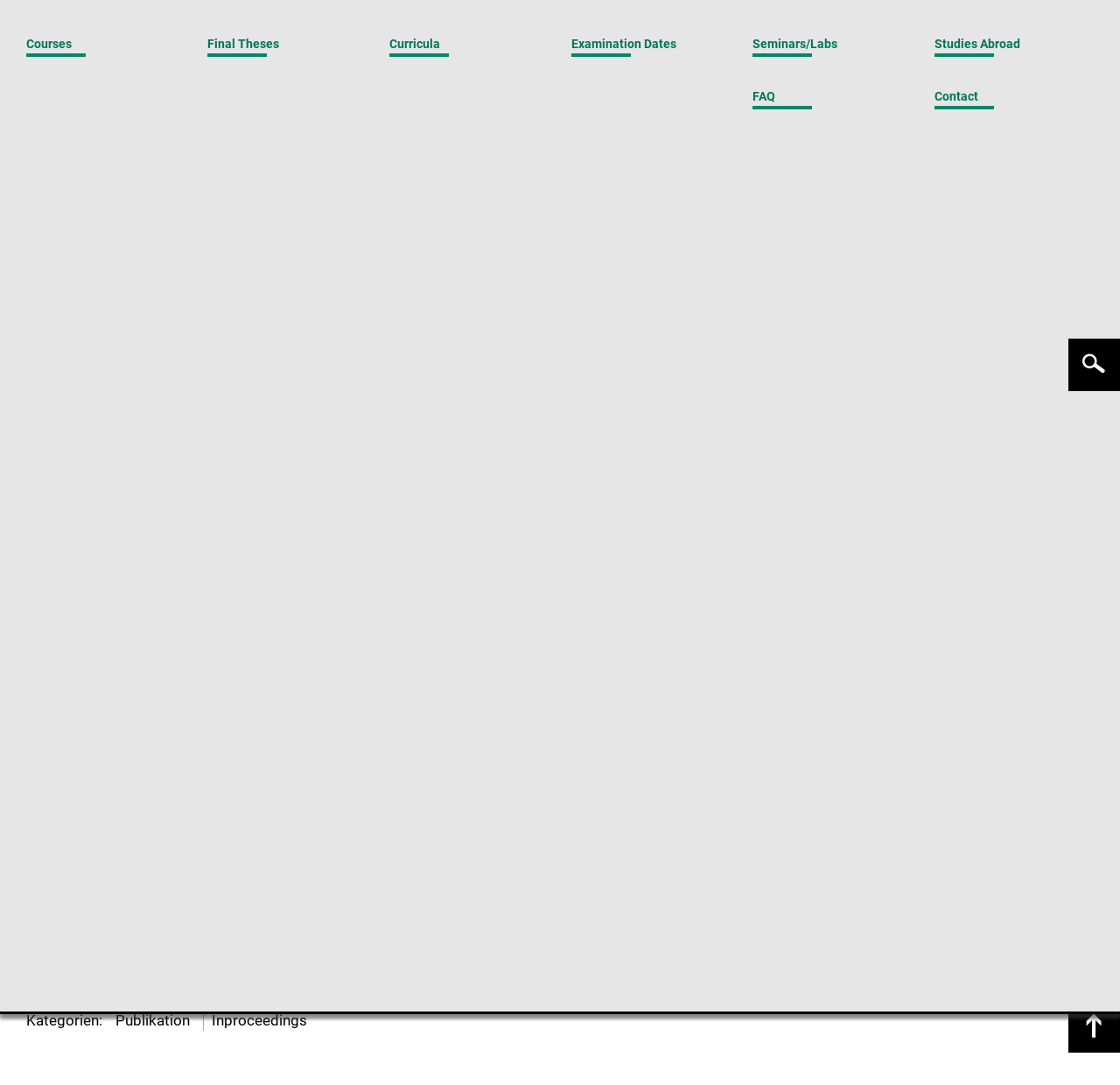Find the bounding box of the web element that fits this description: "Information Service Engineering".

[0.05, 0.817, 0.238, 0.834]